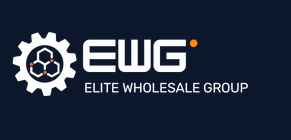Describe all the important aspects and features visible in the image.

The image features the logo of the Elite Wholesale Group (EWG), prominently displayed against a dark blue background. The logo incorporates a stylized gear element, symbolizing industry and engineering, alongside molecular graphics that suggest a focus on chemistry or chemical solutions. The acronym "EWG" is bold and modern, reflecting the company's identity, while "ELITE WHOLESALE GROUP" is written in a clean, sans-serif font, conveying professionalism and reliability. This visual representation aligns with the company's focus on providing sustainable chemical solutions for the construction industry, emphasizing innovation and environmental awareness.